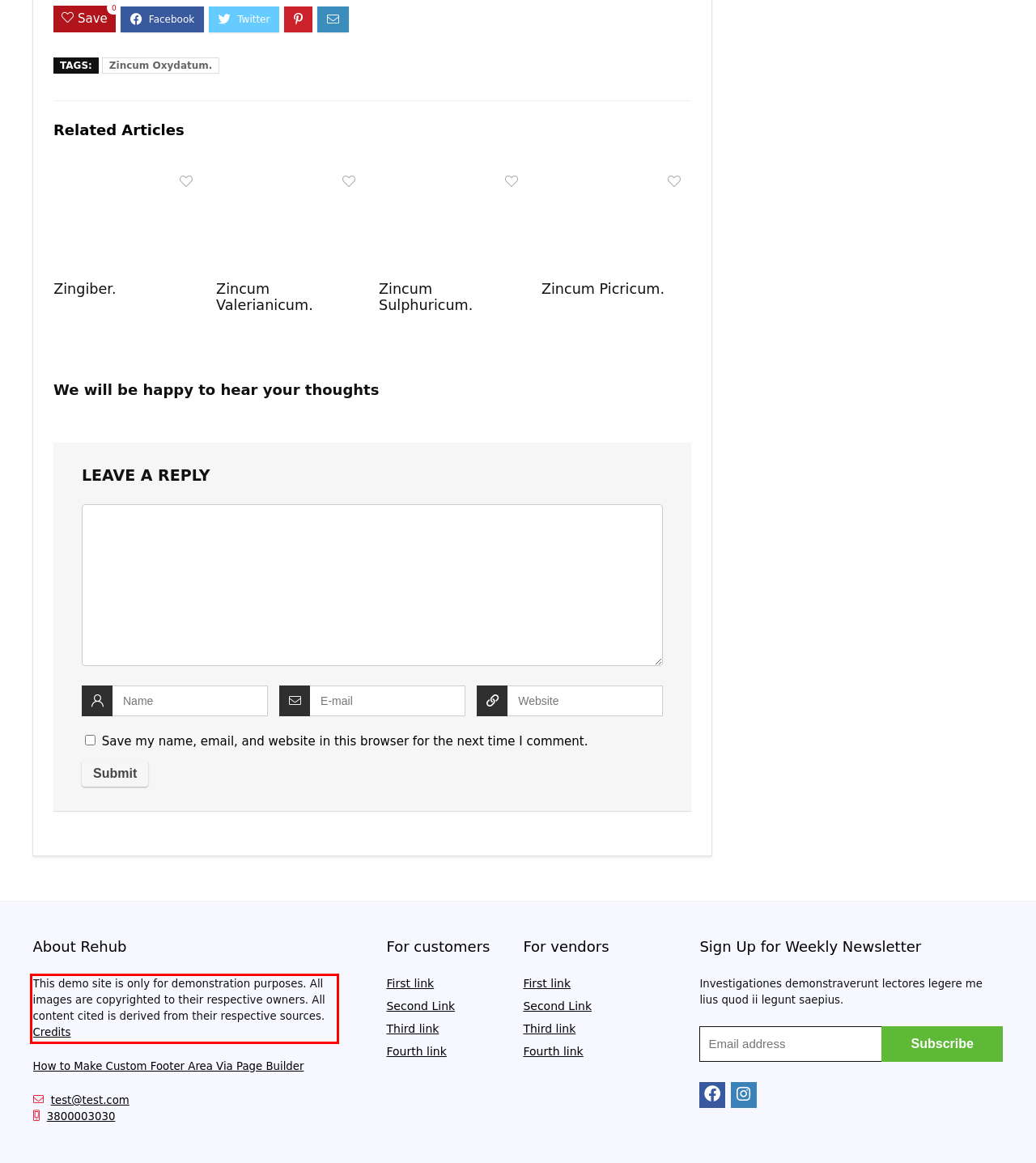Look at the provided screenshot of the webpage and perform OCR on the text within the red bounding box.

This demo site is only for demonstration purposes. All images are copyrighted to their respective owners. All content cited is derived from their respective sources. Credits